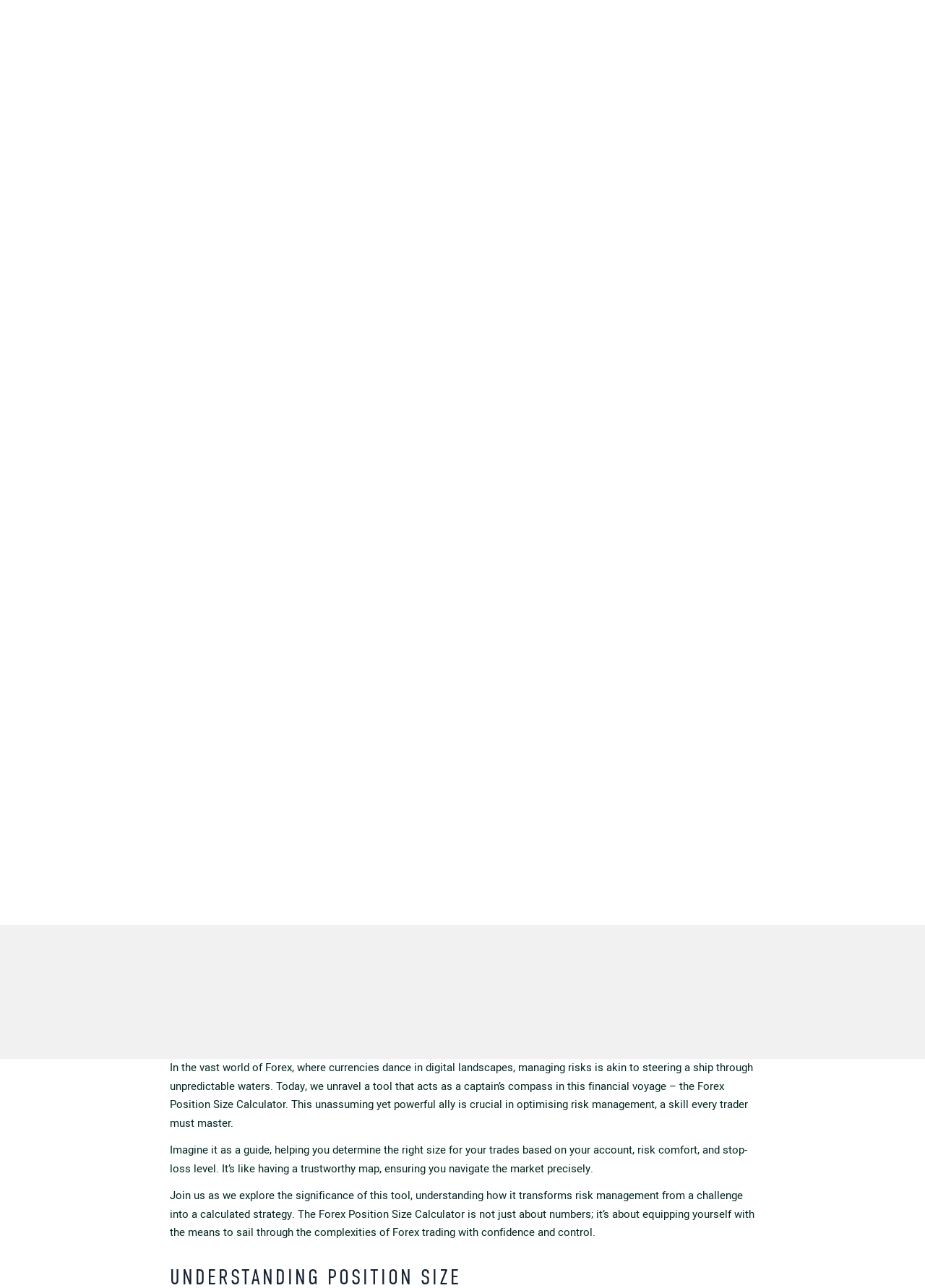Answer the following query concisely with a single word or phrase:
What is the function of the 'Submit' button in the contact form?

To submit the contact form